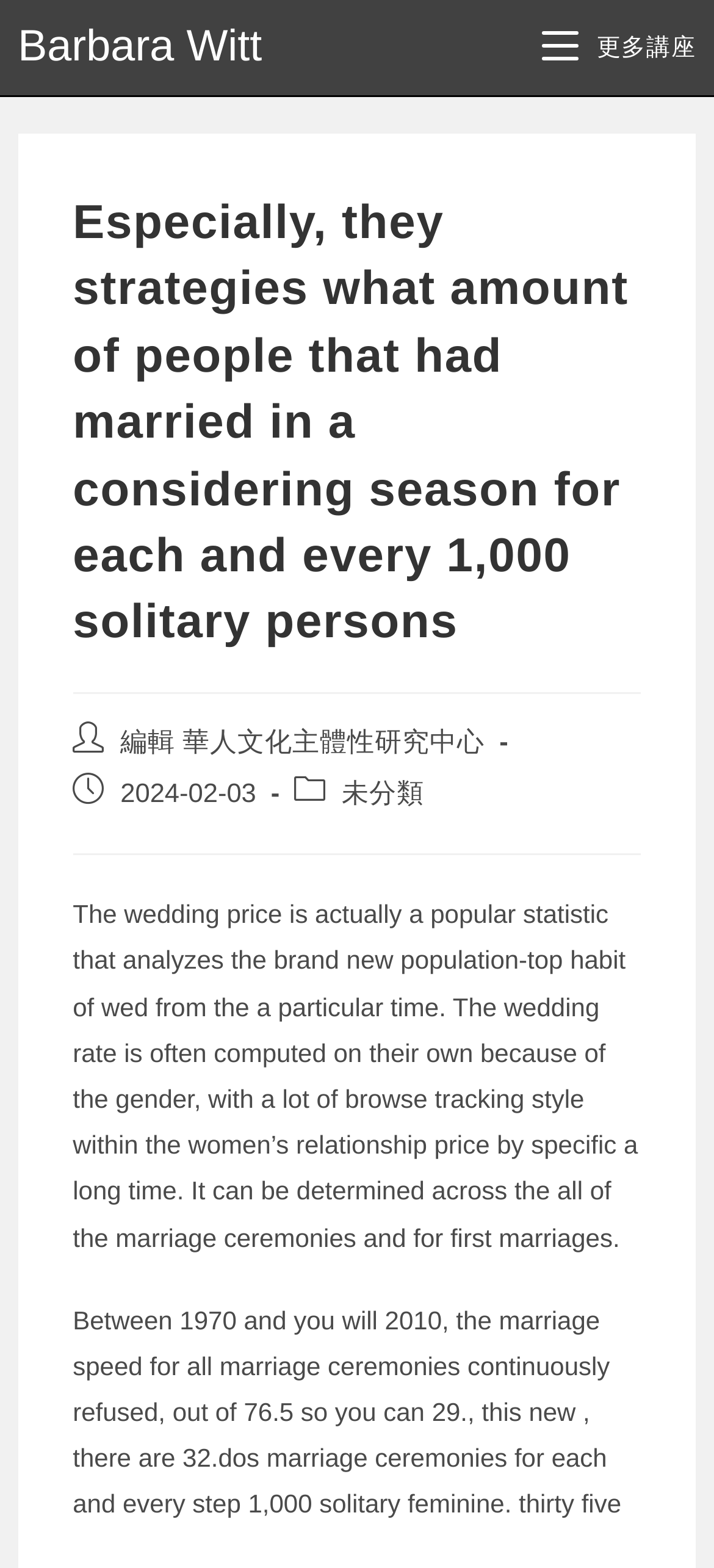What is the author of the post?
From the screenshot, supply a one-word or short-phrase answer.

Barbara Witt